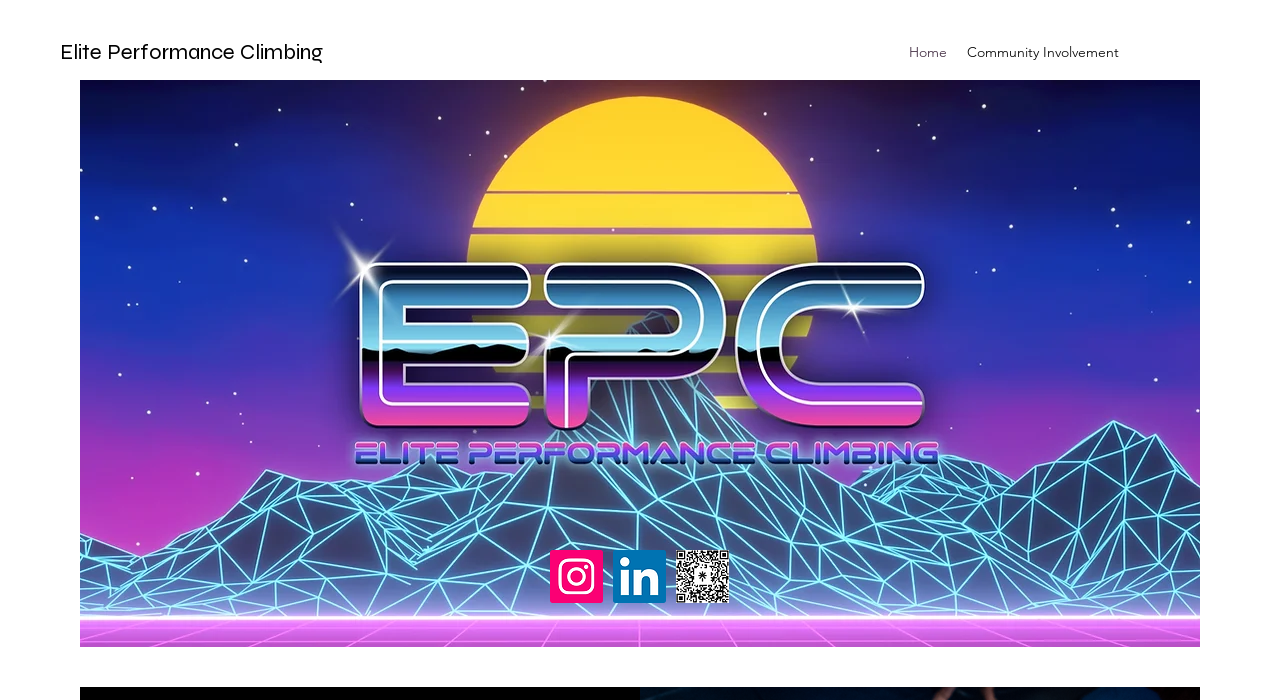What is the purpose of the website?
From the image, respond with a single word or phrase.

To help climbers improve performance